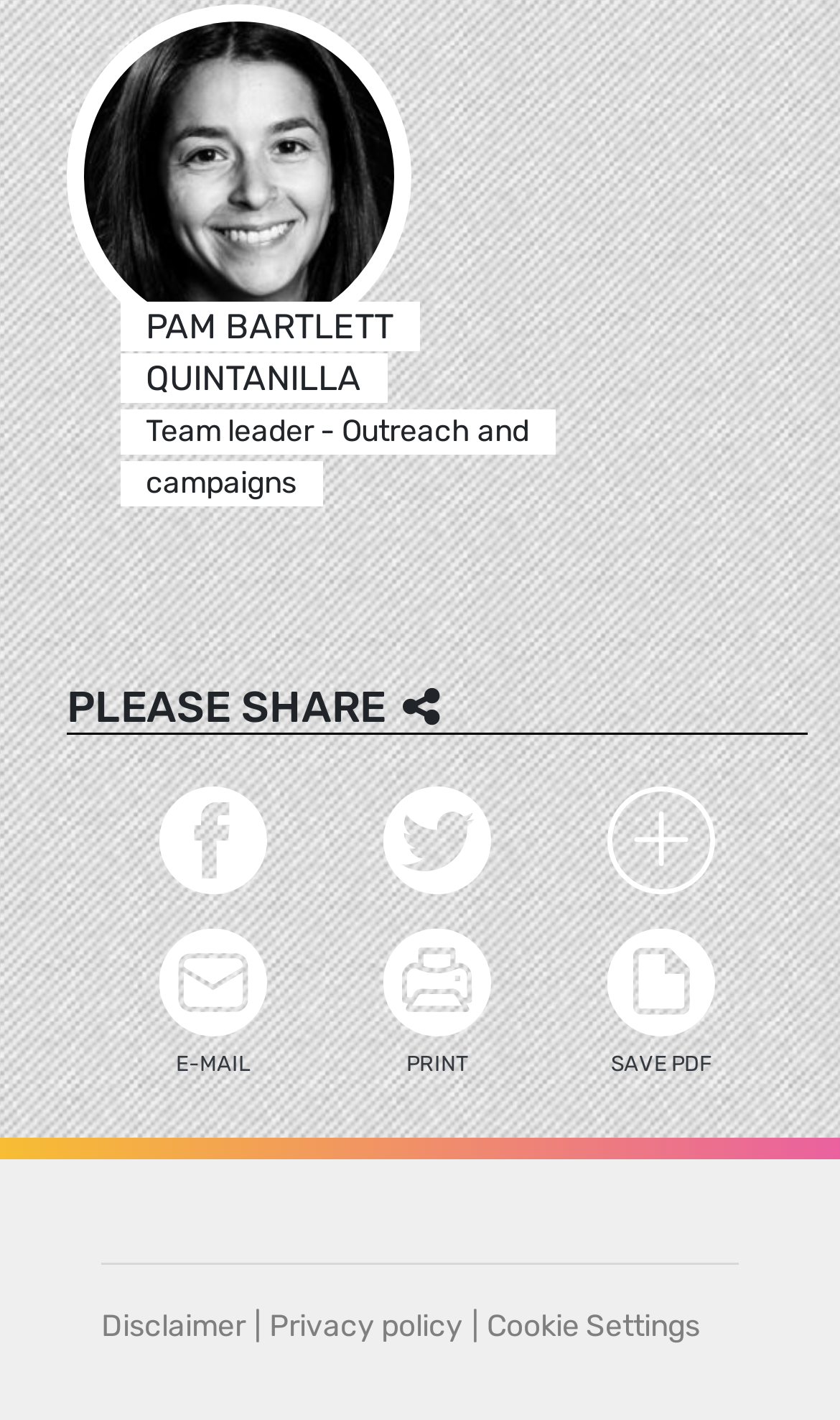Respond to the question below with a single word or phrase:
What is the name of the team leader?

Pam Bartlett Quintanilla